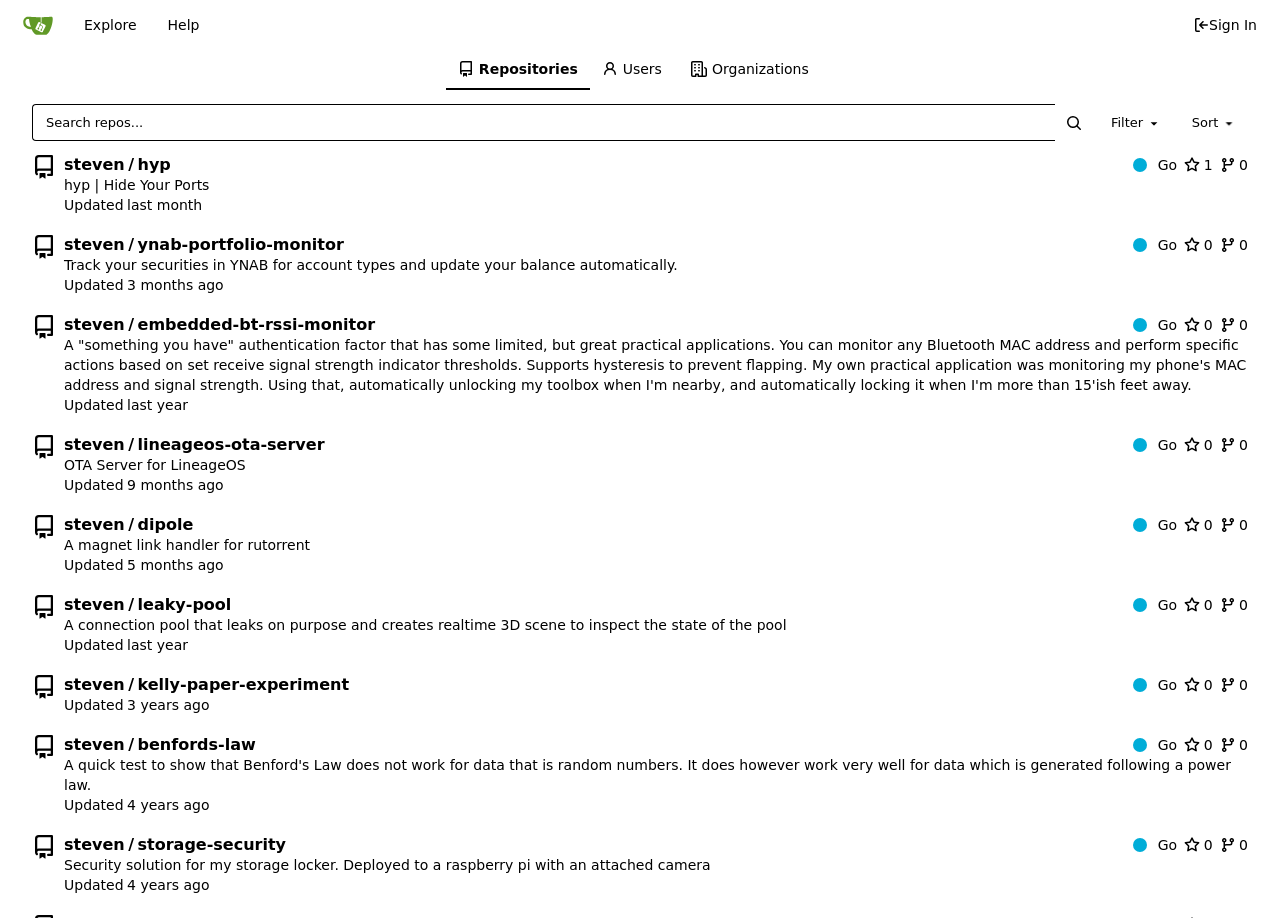How many links are in the navigation bar?
Ensure your answer is thorough and detailed.

The navigation bar contains links to 'Home', 'Explore', 'Help', 'Repositories', and 'Users', as well as a 'Sign In' button. Therefore, there are 5 links in the navigation bar.